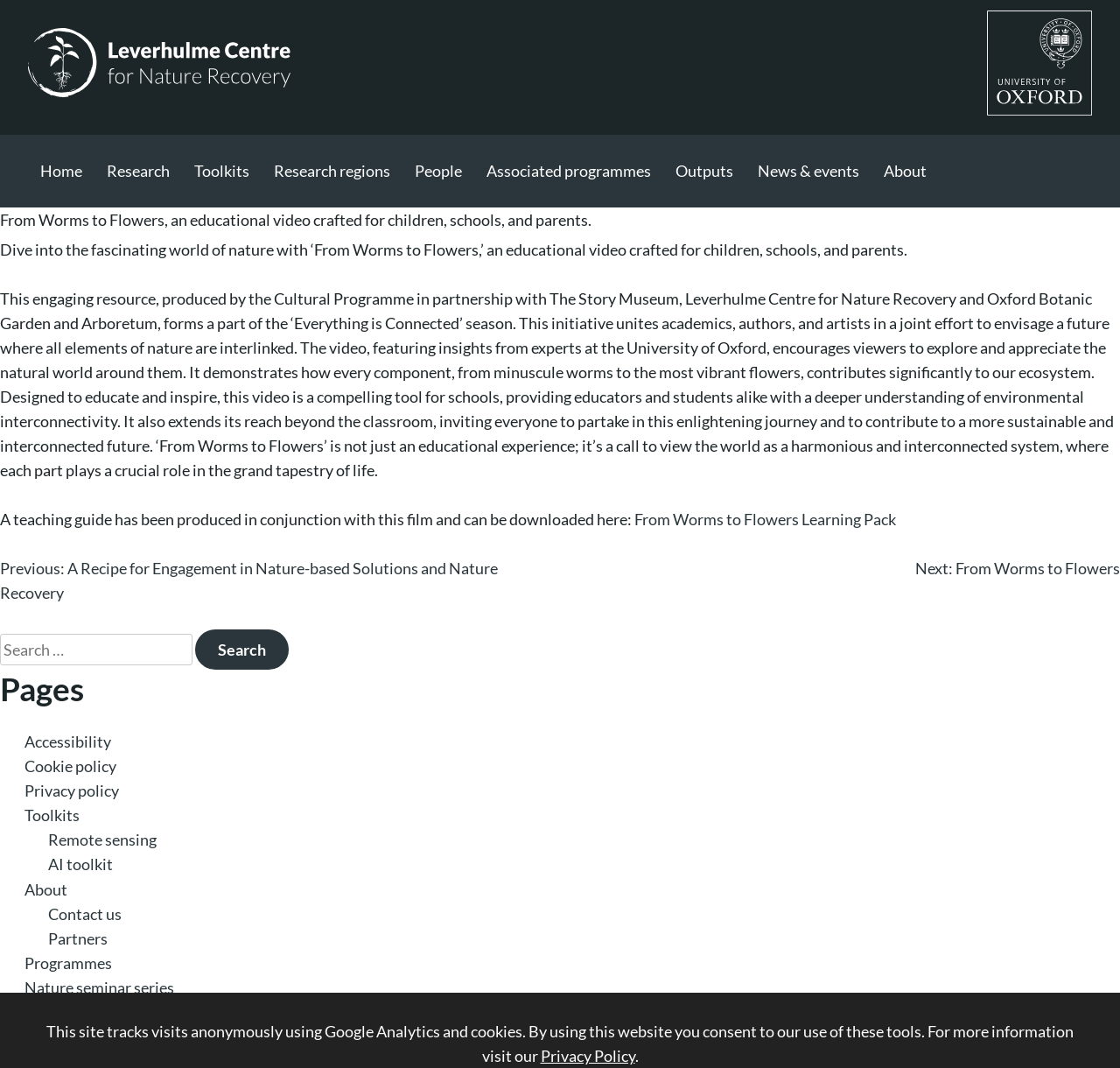Could you please study the image and provide a detailed answer to the question:
What is the name of the museum that partnered with the Leverhulme Centre for Nature Recovery?

I found the answer by reading the main article on the webpage, which mentions that the video was produced in partnership with The Story Museum.